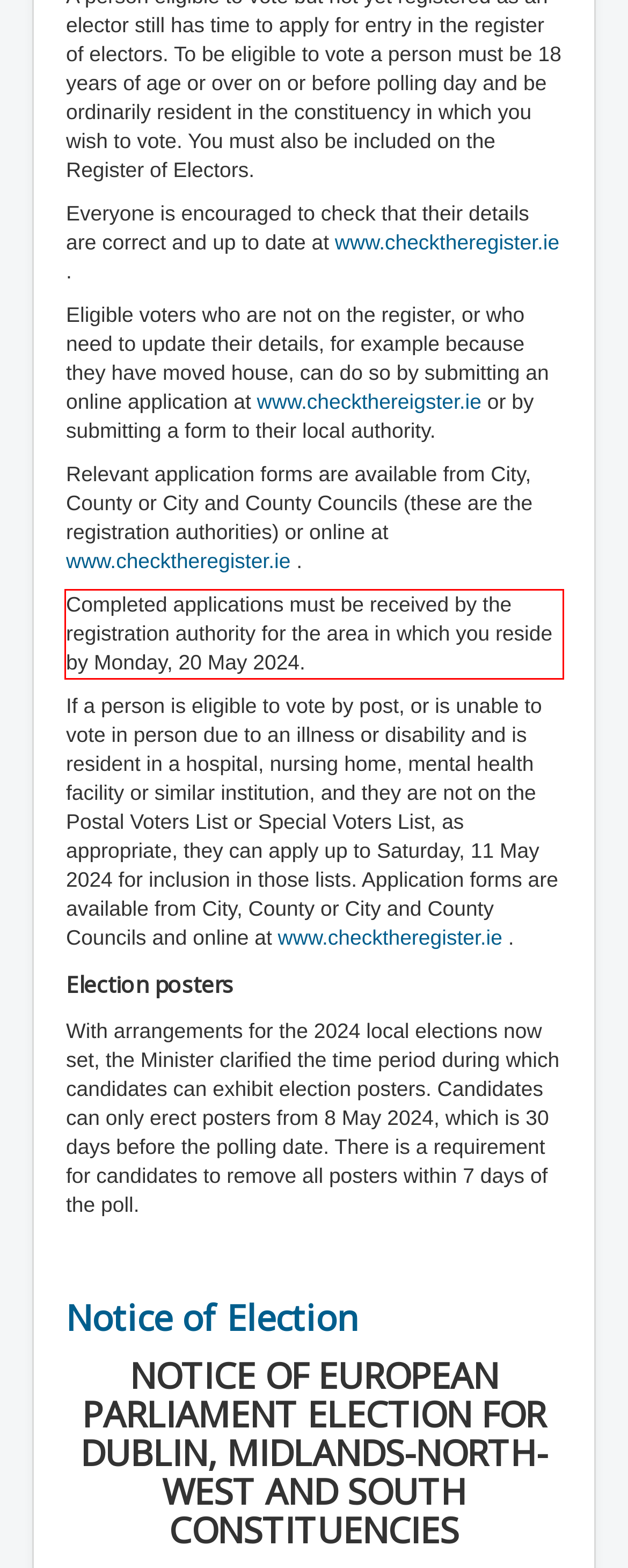You are presented with a screenshot containing a red rectangle. Extract the text found inside this red bounding box.

Completed applications must be received by the registration authority for the area in which you reside by Monday, 20 May 2024.